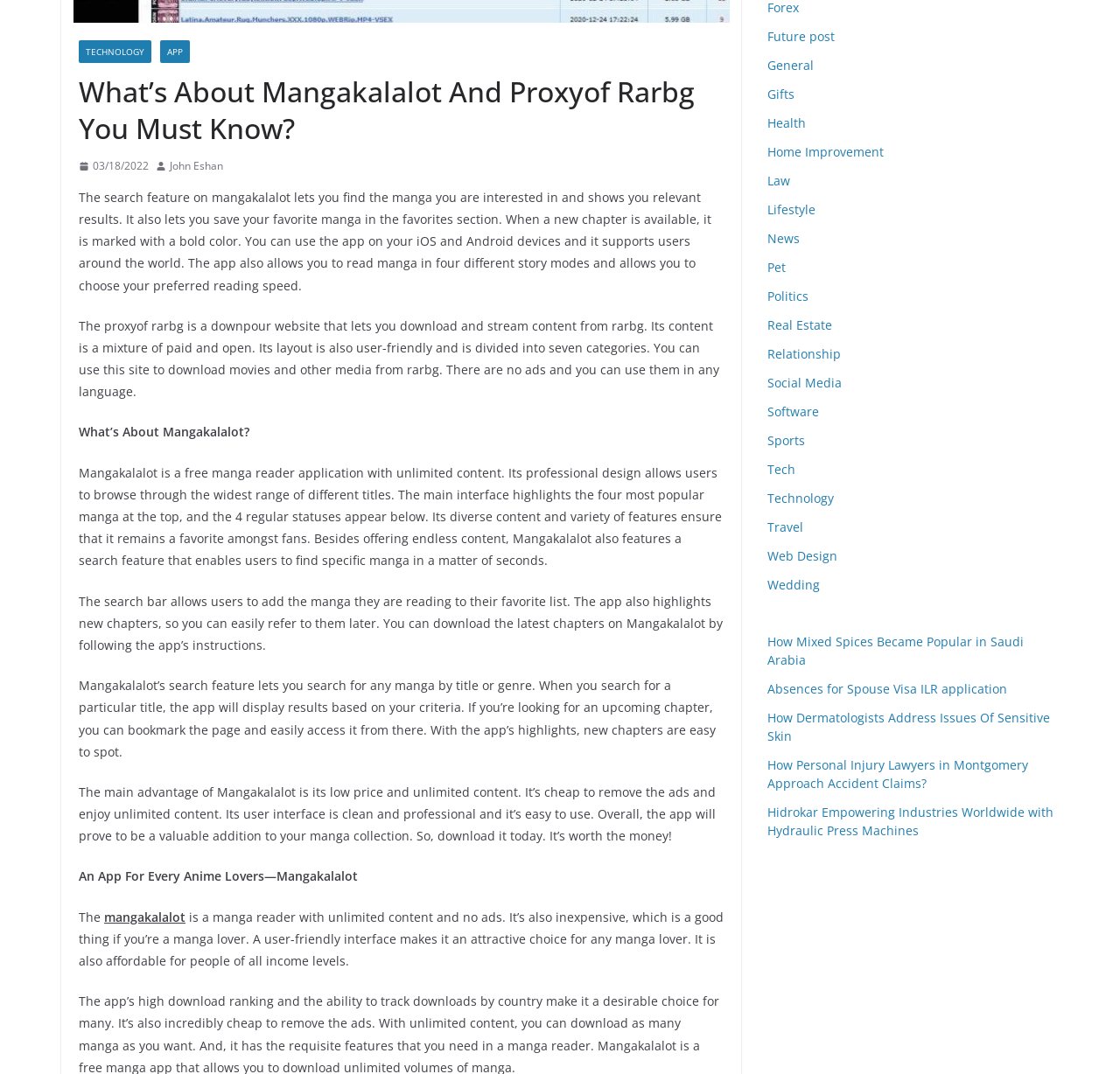Provide the bounding box coordinates of the HTML element this sentence describes: "News".

[0.685, 0.216, 0.71, 0.228]